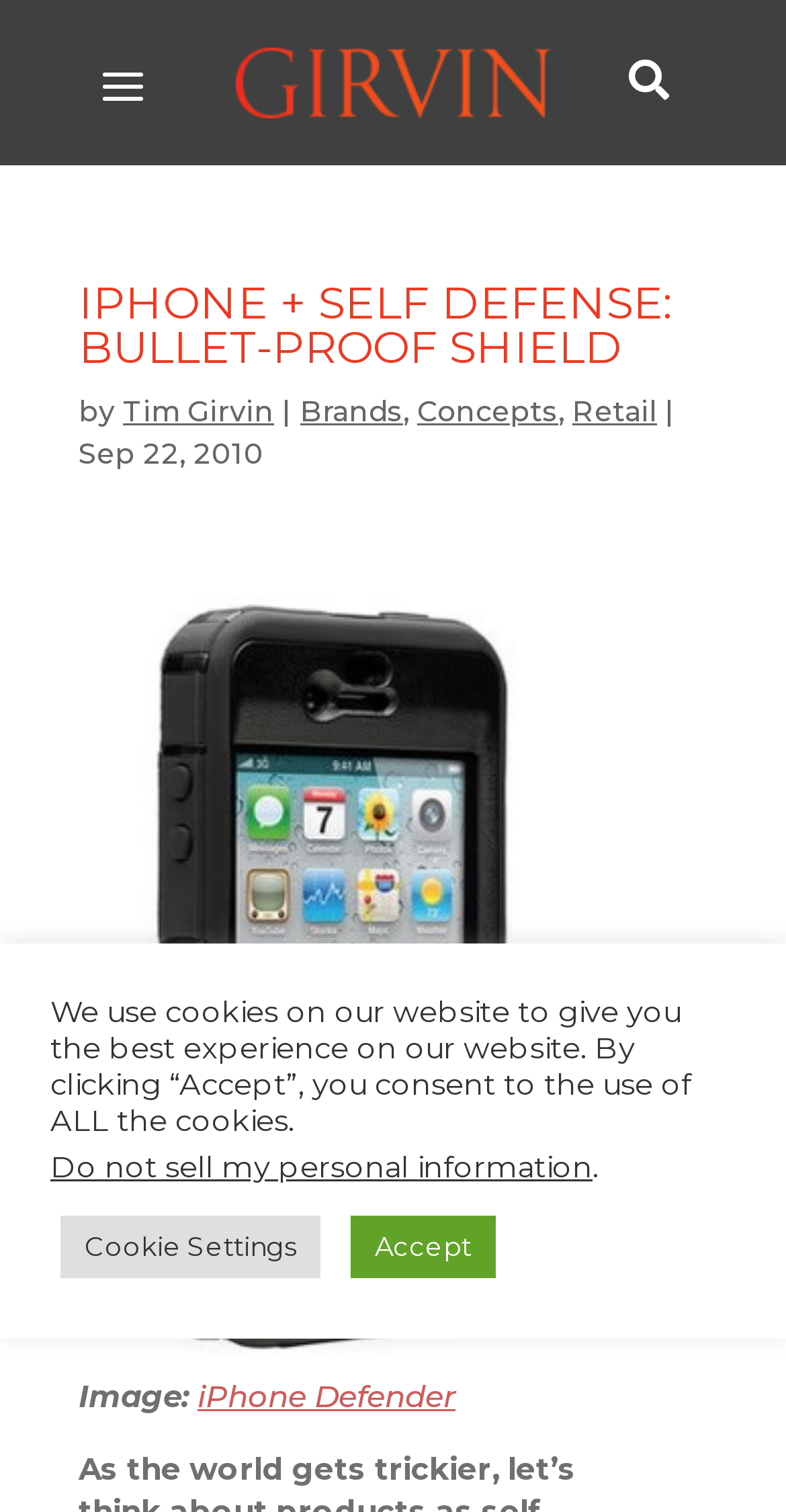Look at the image and give a detailed response to the following question: What categories are listed below the title?

The categories listed below the title can be found by looking at the links that appear below the title, which are 'Brands', 'Concepts', and 'Retail'.